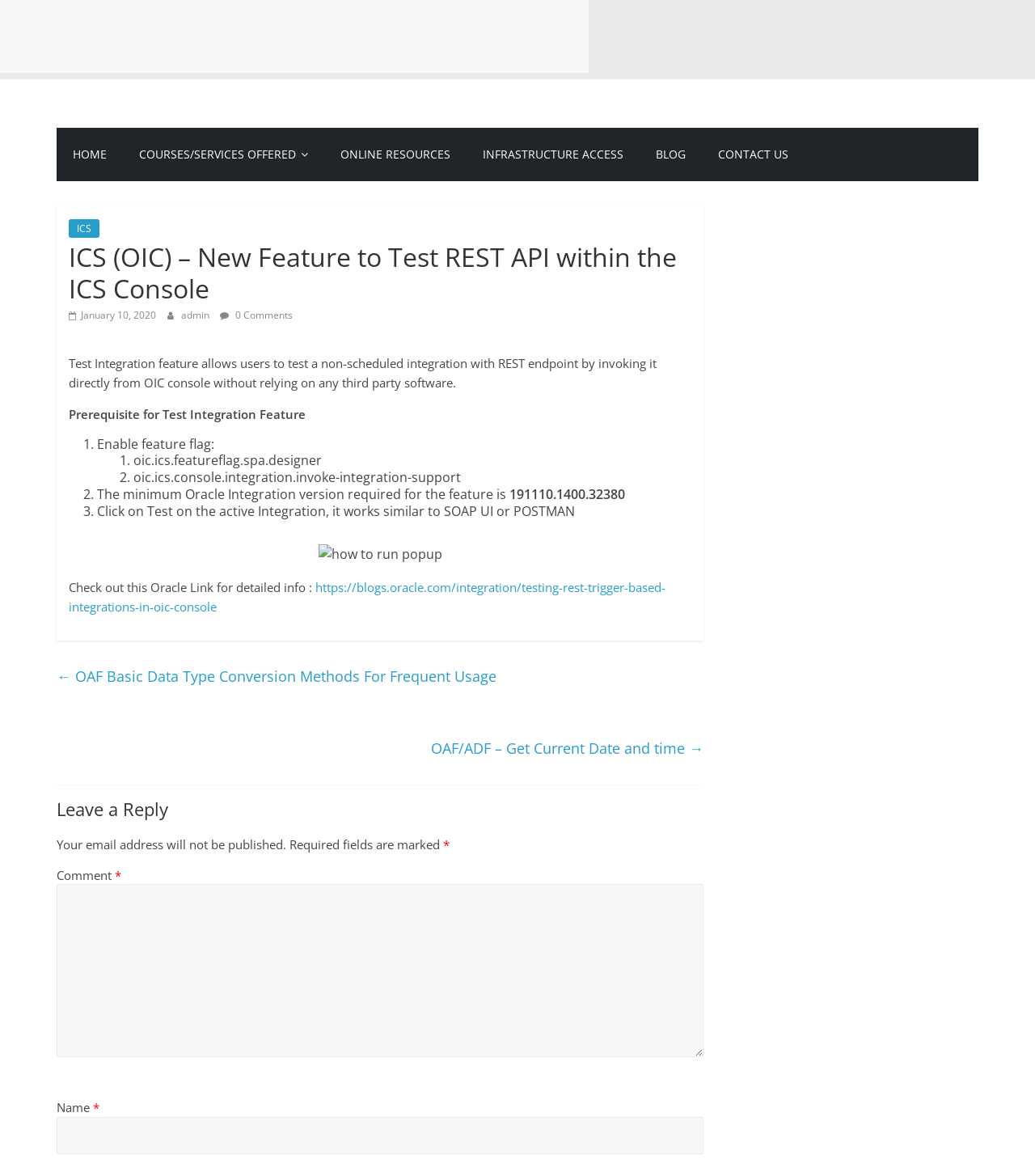What is the purpose of the Test Integration feature?
Utilize the information in the image to give a detailed answer to the question.

The purpose of the Test Integration feature is to test a non-scheduled integration with REST endpoint by invoking it directly from OIC console without relying on any third party software, as mentioned in the description of the feature.